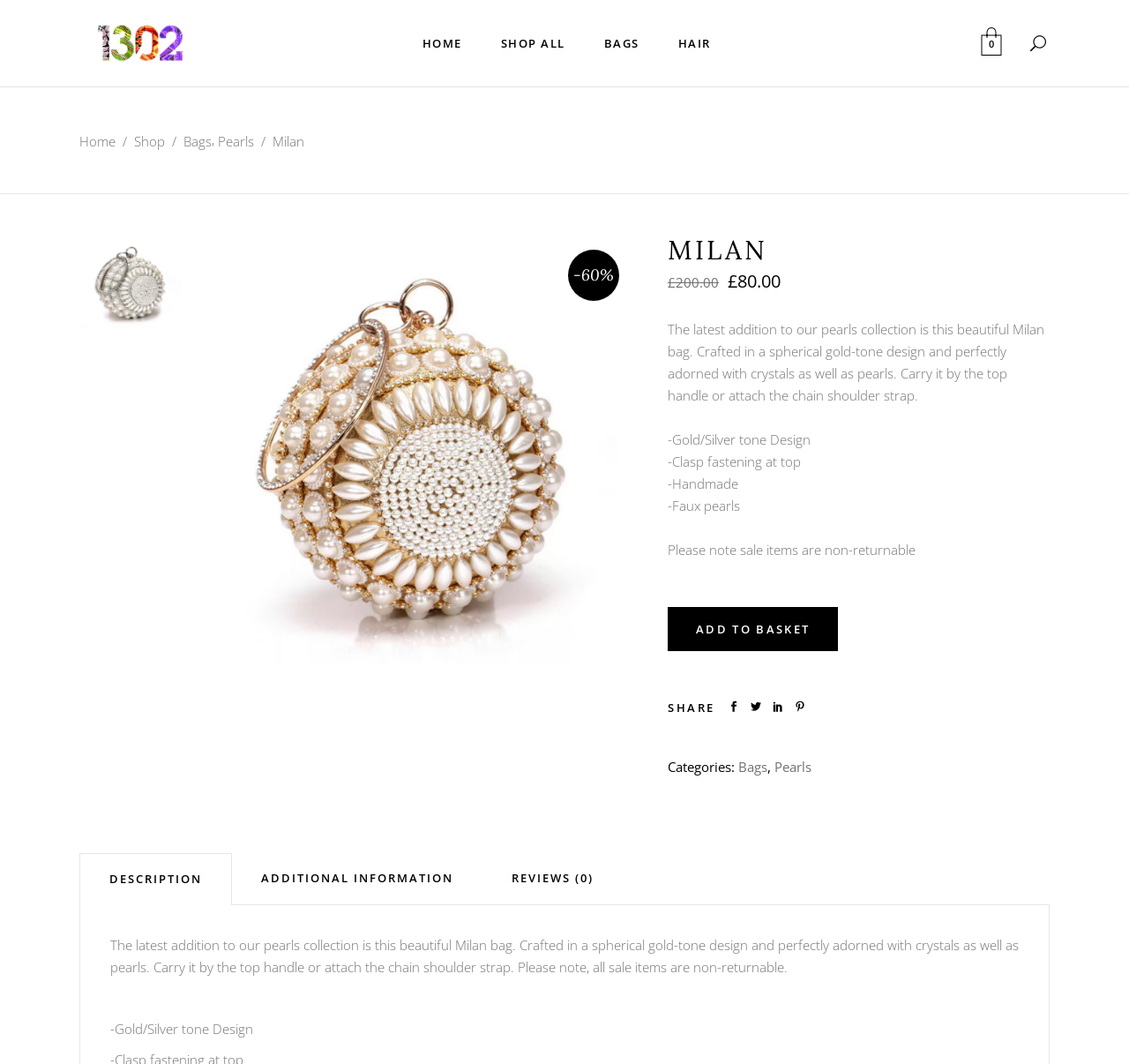Please find the bounding box coordinates of the clickable region needed to complete the following instruction: "View Milan bag details". The bounding box coordinates must consist of four float numbers between 0 and 1, i.e., [left, top, right, bottom].

[0.591, 0.216, 0.93, 0.254]